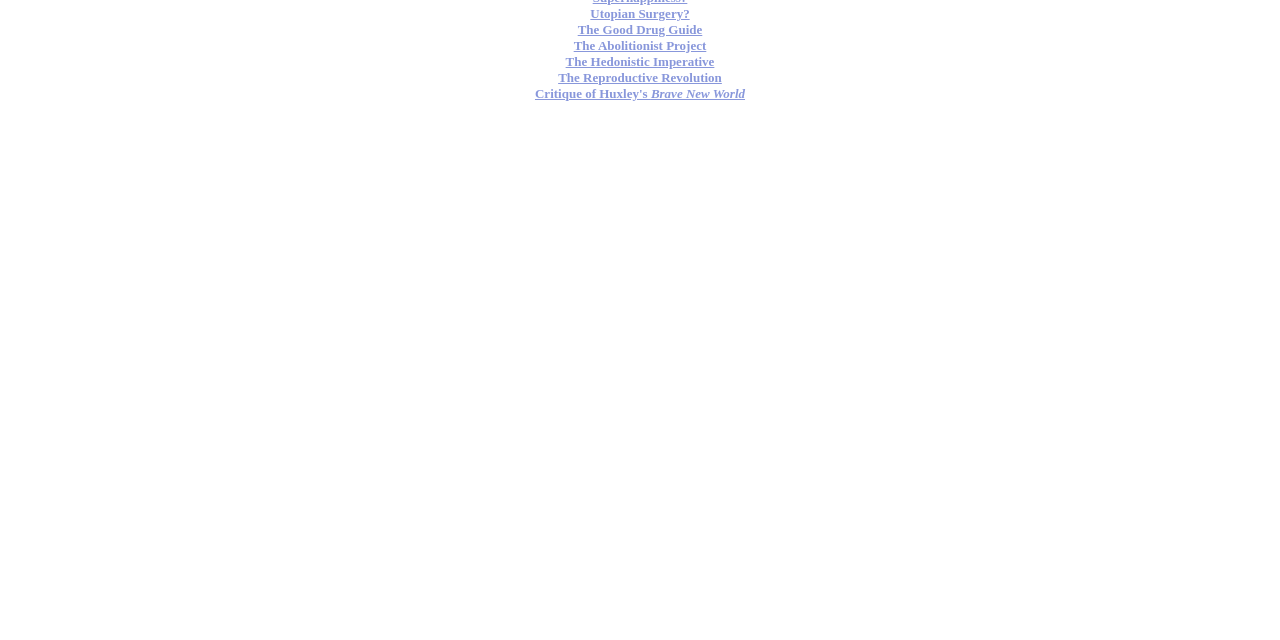Locate the bounding box of the UI element with the following description: "The Hedonistic Imperative".

[0.442, 0.085, 0.558, 0.108]